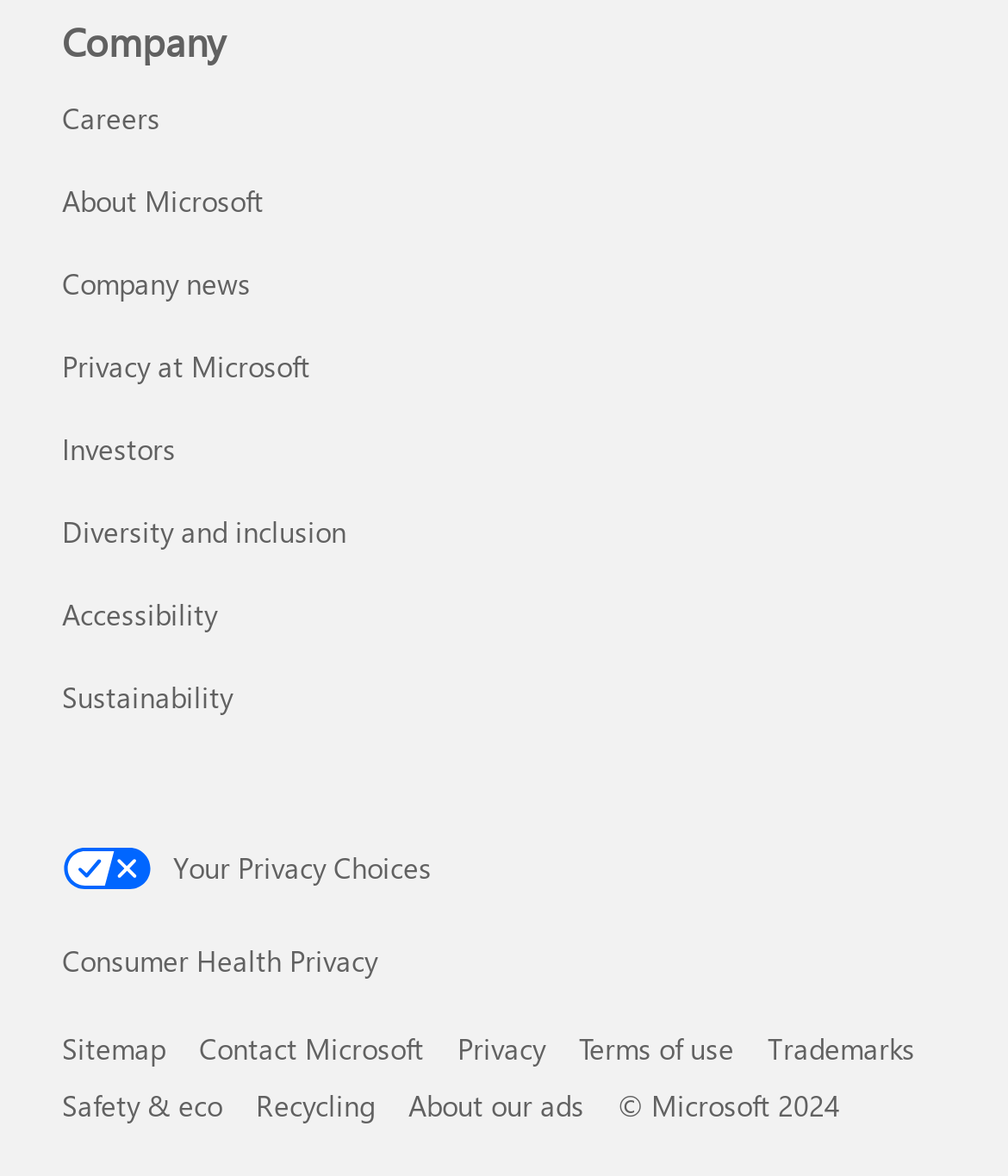Please identify the bounding box coordinates of the clickable region that I should interact with to perform the following instruction: "Access Microsoft sitemap". The coordinates should be expressed as four float numbers between 0 and 1, i.e., [left, top, right, bottom].

[0.062, 0.874, 0.164, 0.907]